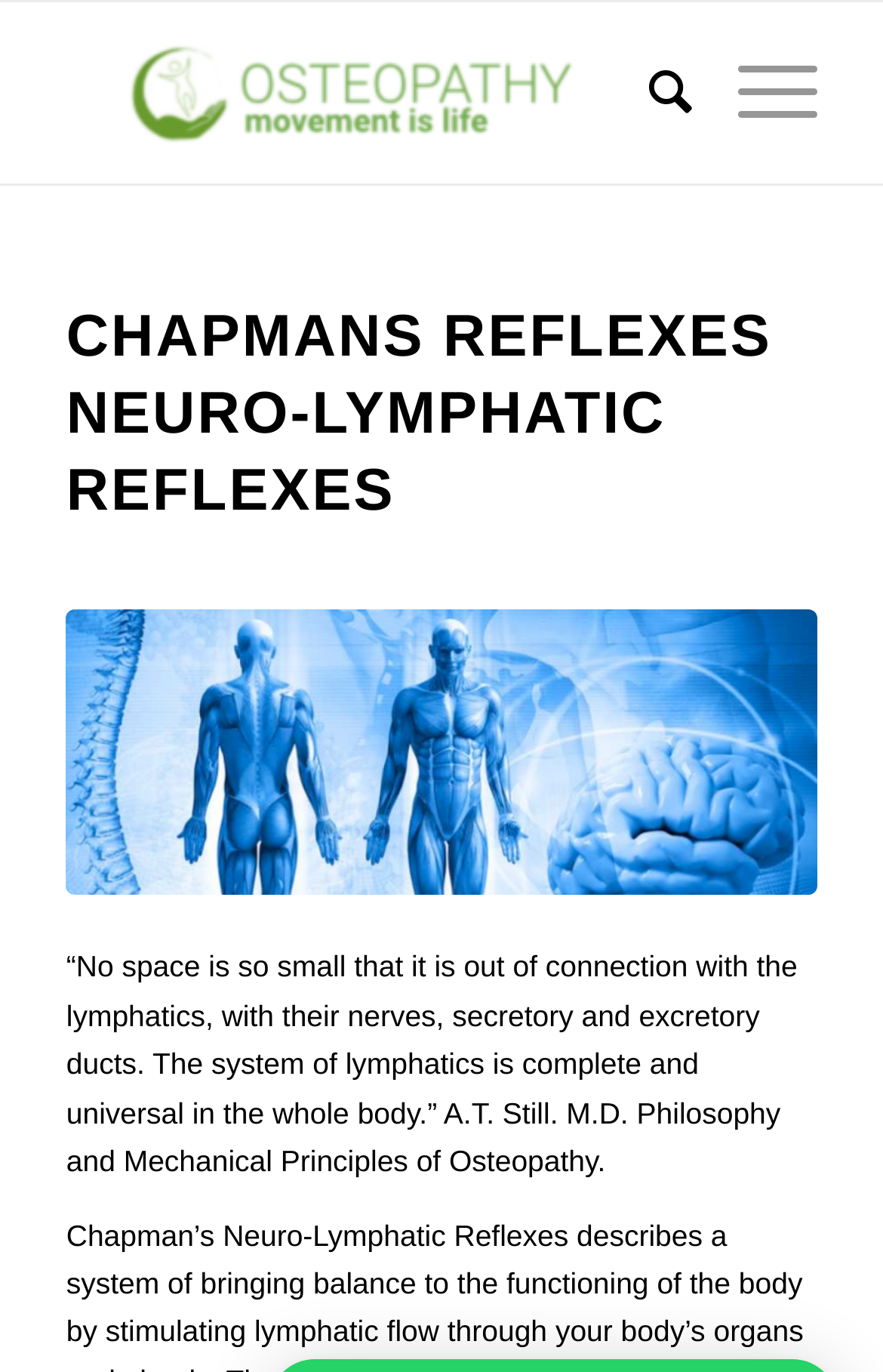Using the element description provided, determine the bounding box coordinates in the format (top-left x, top-left y, bottom-right x, bottom-right y). Ensure that all values are floating point numbers between 0 and 1. Element description: Menu Menu

[0.784, 0.002, 0.925, 0.134]